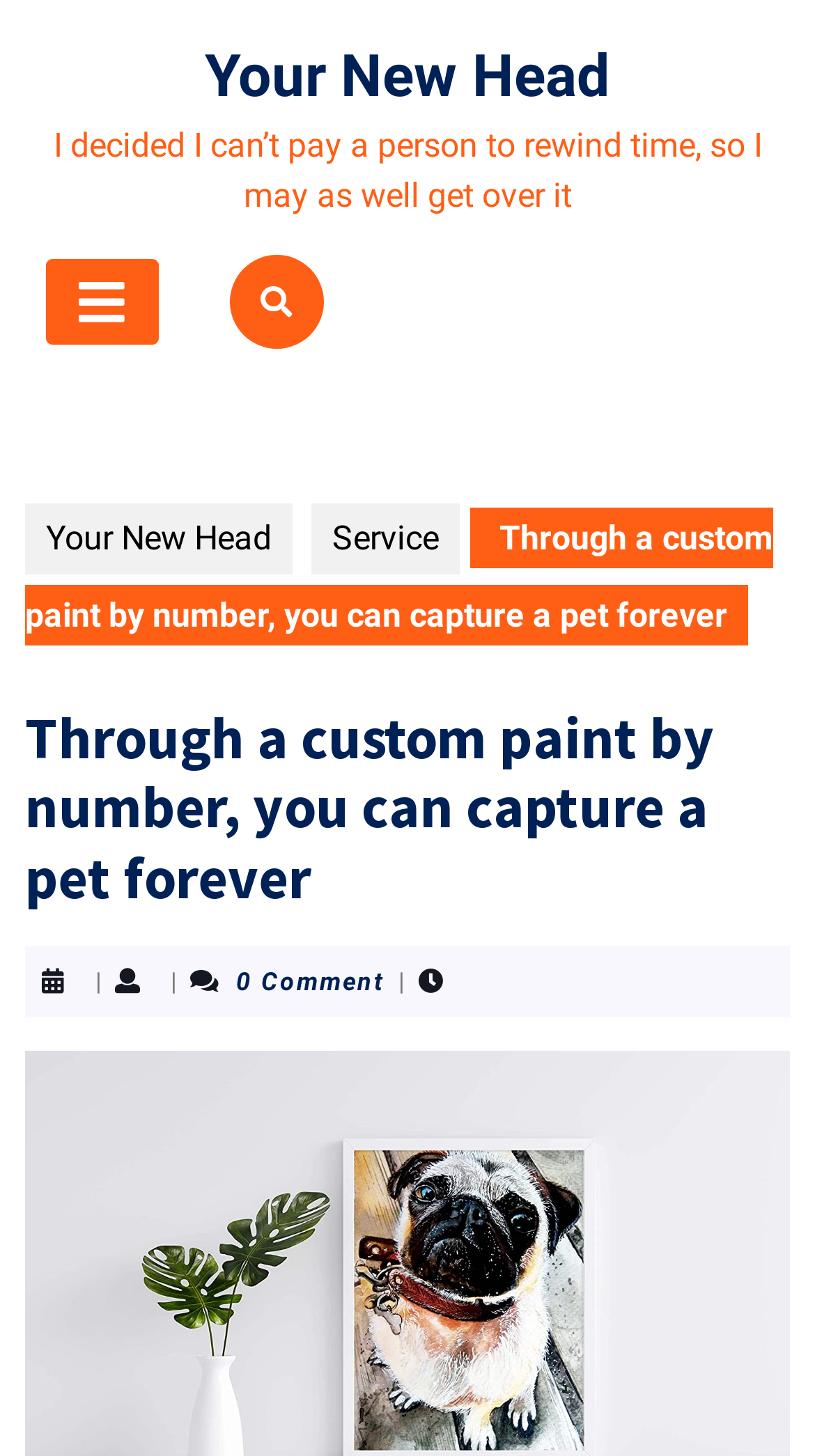Please provide a short answer using a single word or phrase for the question:
What is the main service offered?

Custom paint by number